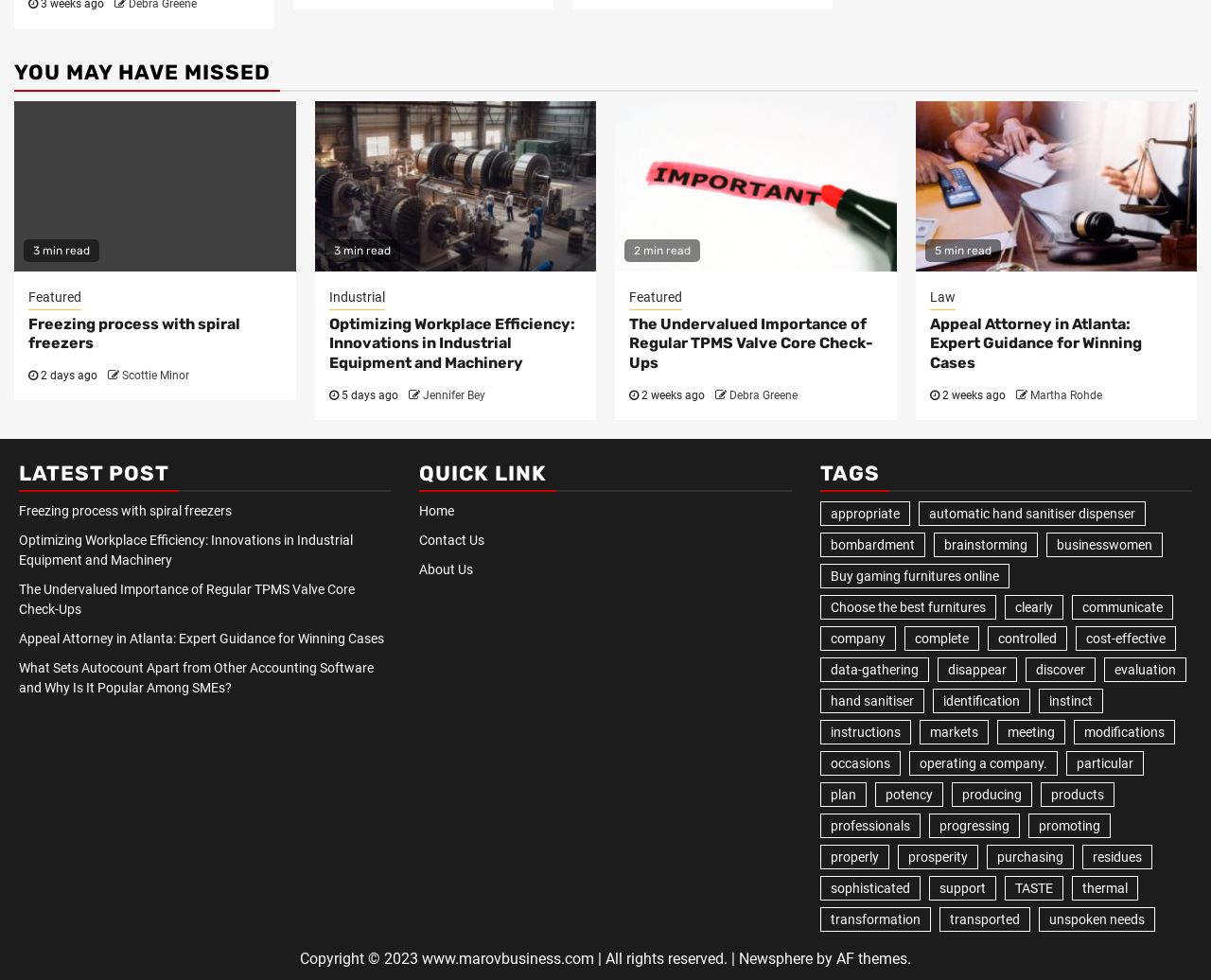Determine the bounding box coordinates of the clickable element to complete this instruction: "Browse 'LATEST POST'". Provide the coordinates in the format of four float numbers between 0 and 1, [left, top, right, bottom].

[0.016, 0.467, 0.323, 0.502]